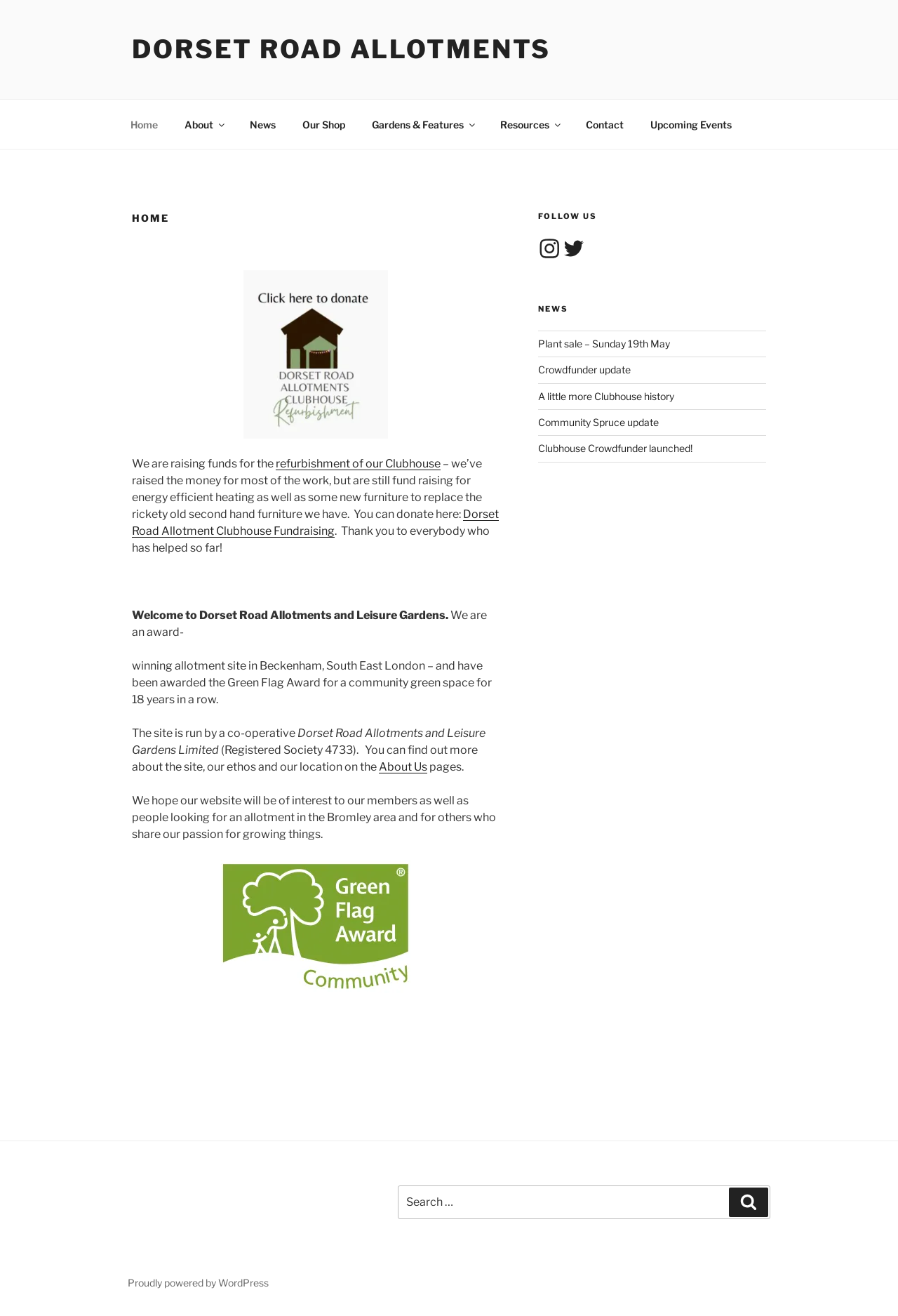Provide your answer in a single word or phrase: 
How can one donate to the fundraising?

Click on 'Dorset Road Allotment Clubhouse Fundraising'